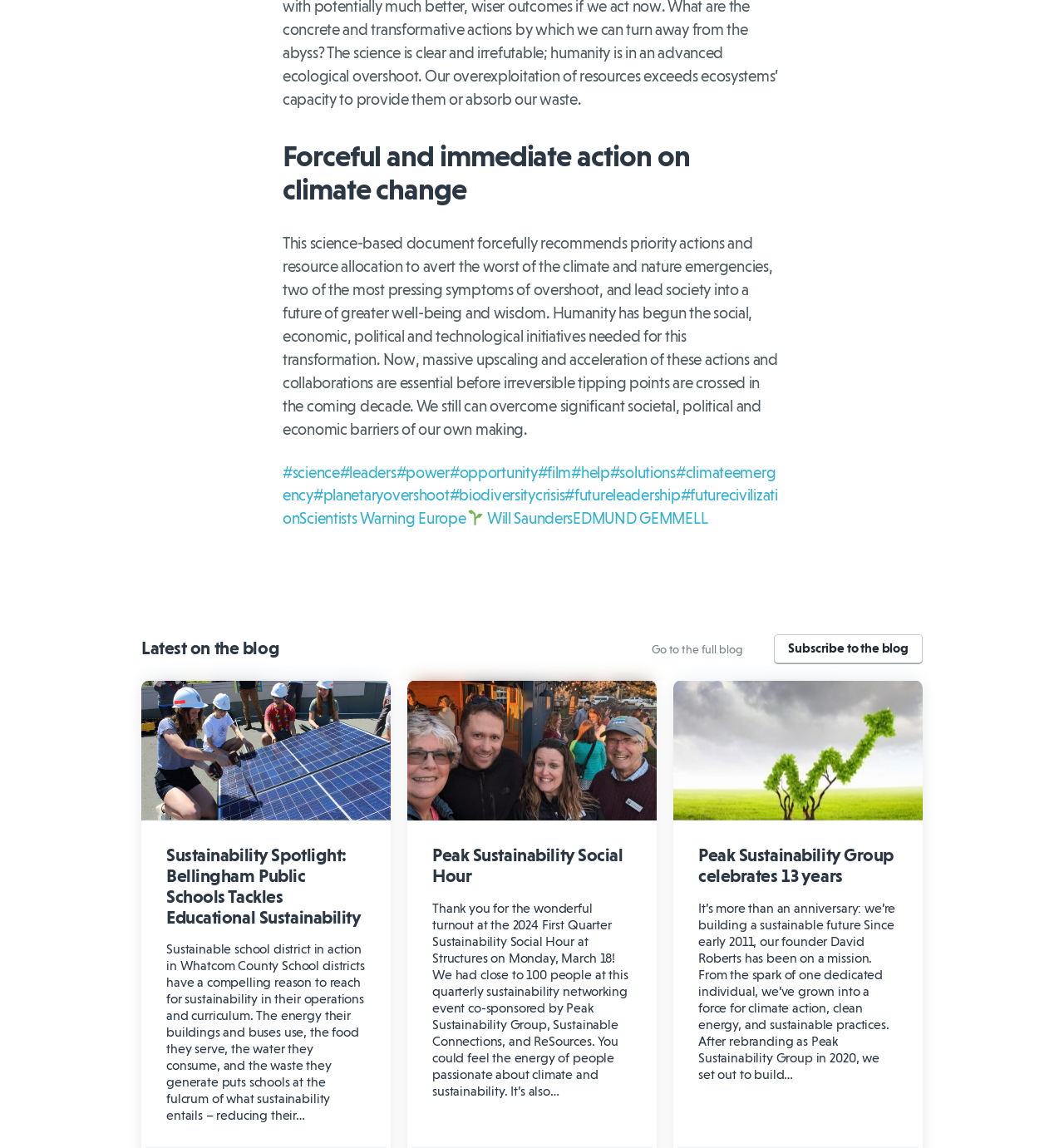Please identify the bounding box coordinates of the element I should click to complete this instruction: 'Read the latest blog post'. The coordinates should be given as four float numbers between 0 and 1, like this: [left, top, right, bottom].

[0.133, 0.556, 0.435, 0.574]